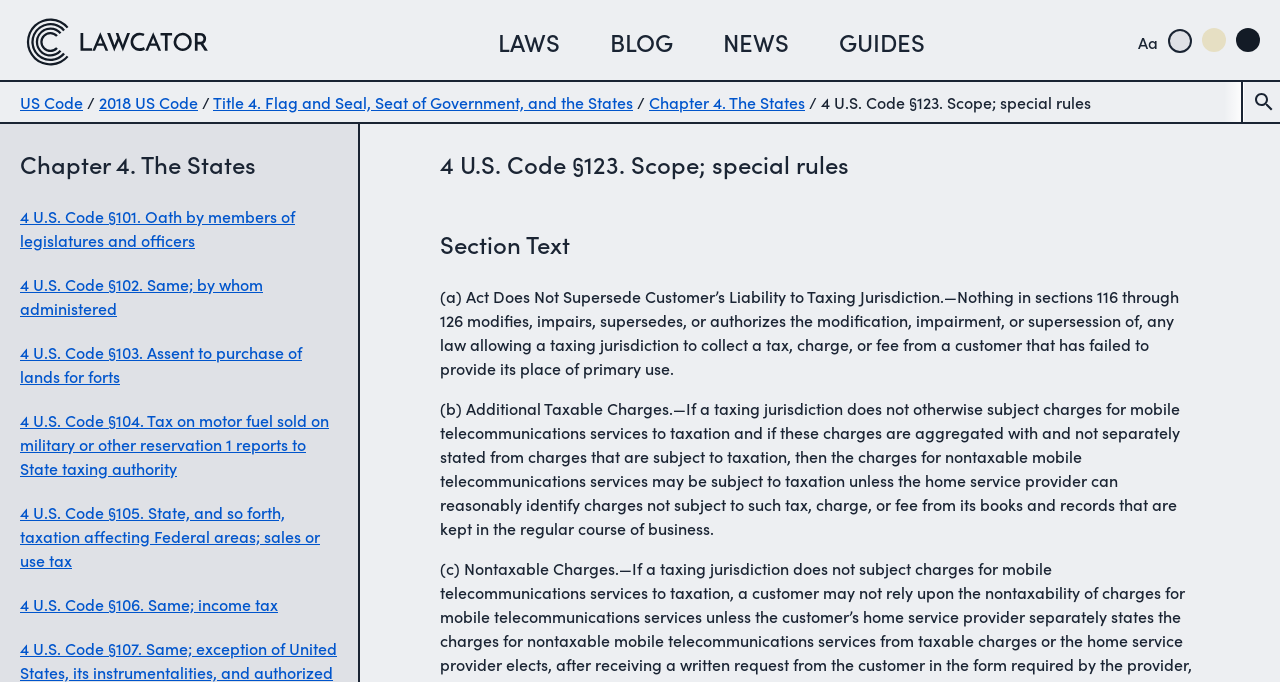Using the provided element description: "2018 US Code", determine the bounding box coordinates of the corresponding UI element in the screenshot.

[0.077, 0.133, 0.155, 0.166]